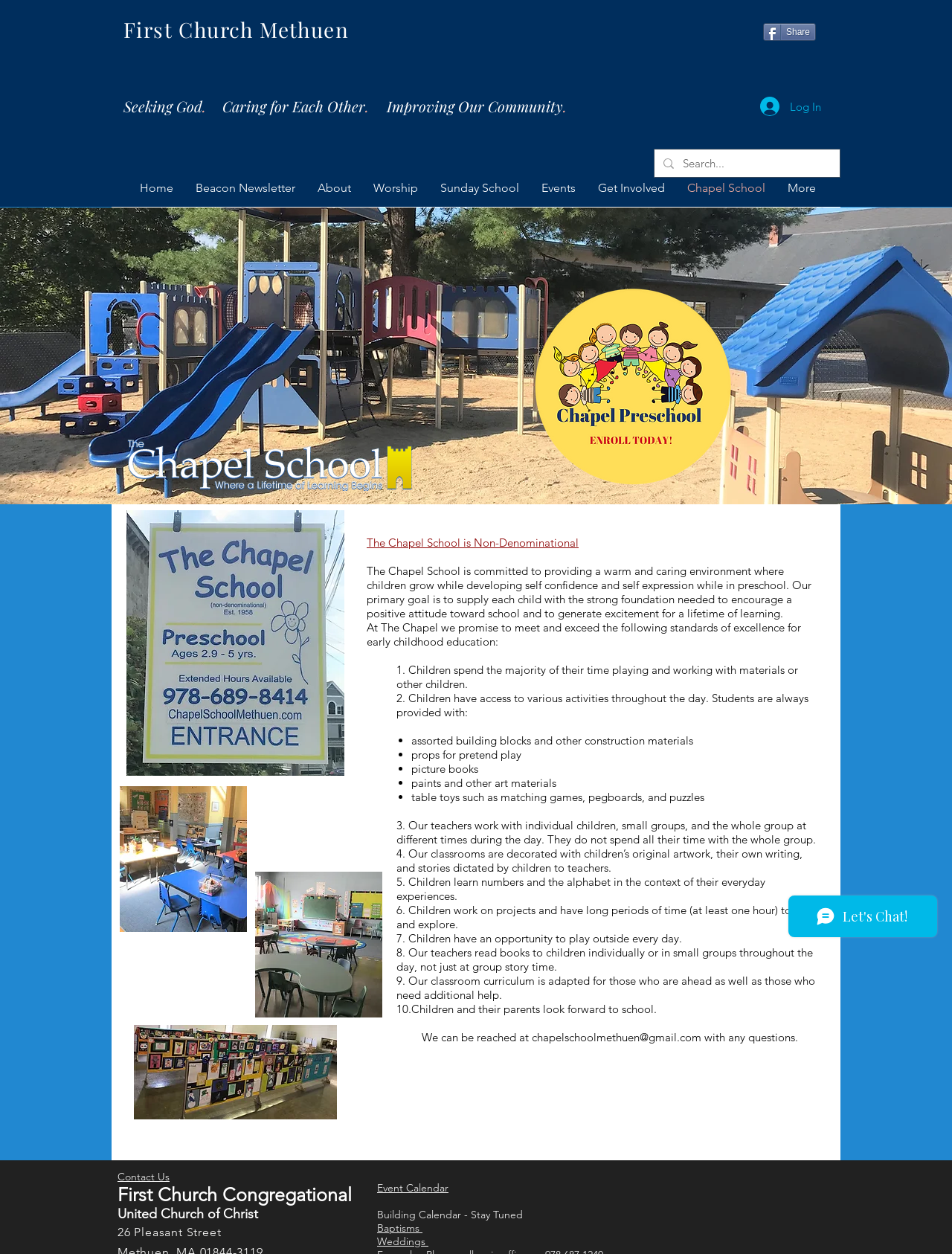Find the bounding box coordinates for the element that must be clicked to complete the instruction: "Click the 'Log In' button". The coordinates should be four float numbers between 0 and 1, indicated as [left, top, right, bottom].

[0.788, 0.074, 0.873, 0.096]